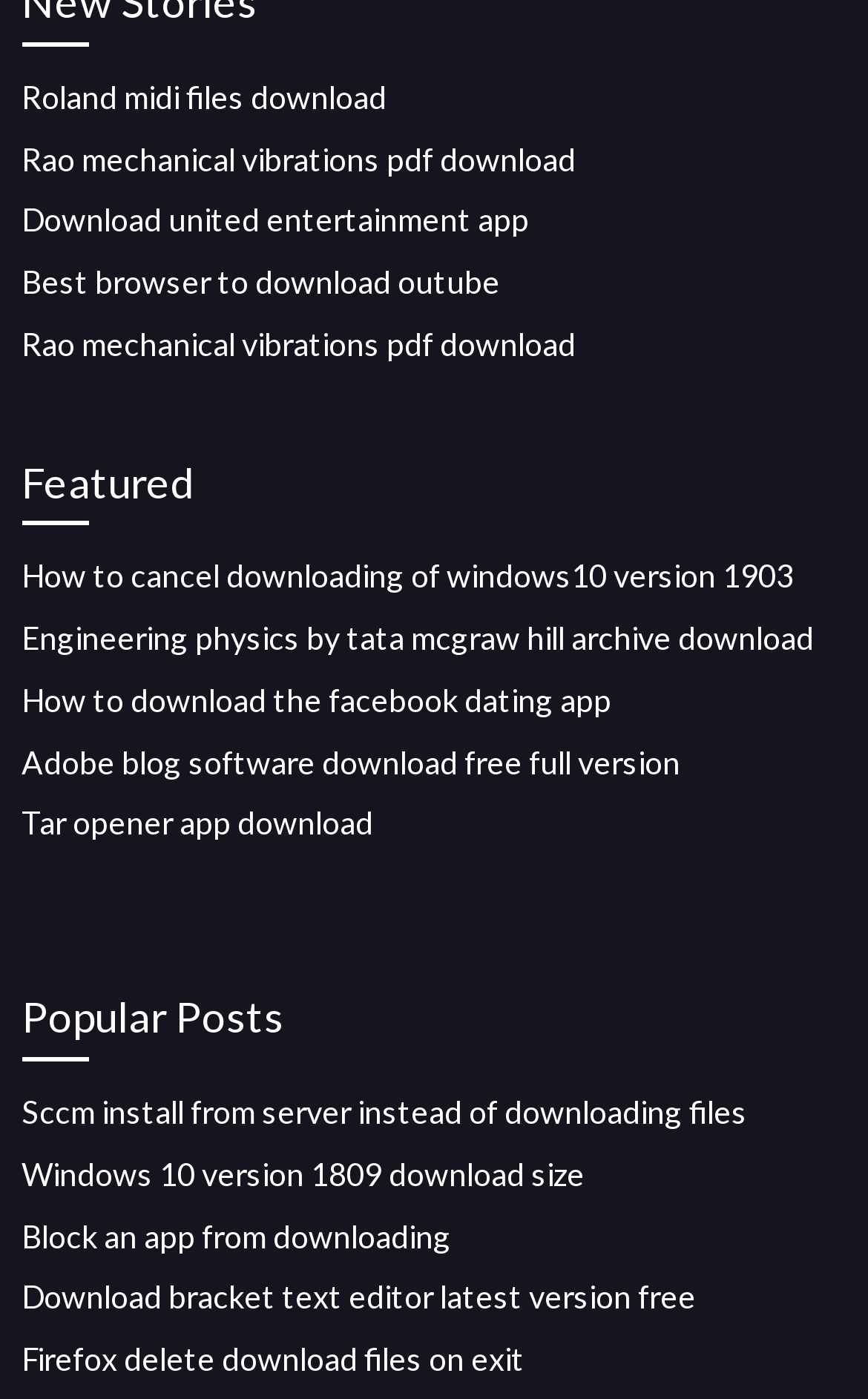Please identify the bounding box coordinates of the element's region that needs to be clicked to fulfill the following instruction: "Read about how to cancel downloading of windows10 version 1903". The bounding box coordinates should consist of four float numbers between 0 and 1, i.e., [left, top, right, bottom].

[0.025, 0.398, 0.915, 0.425]